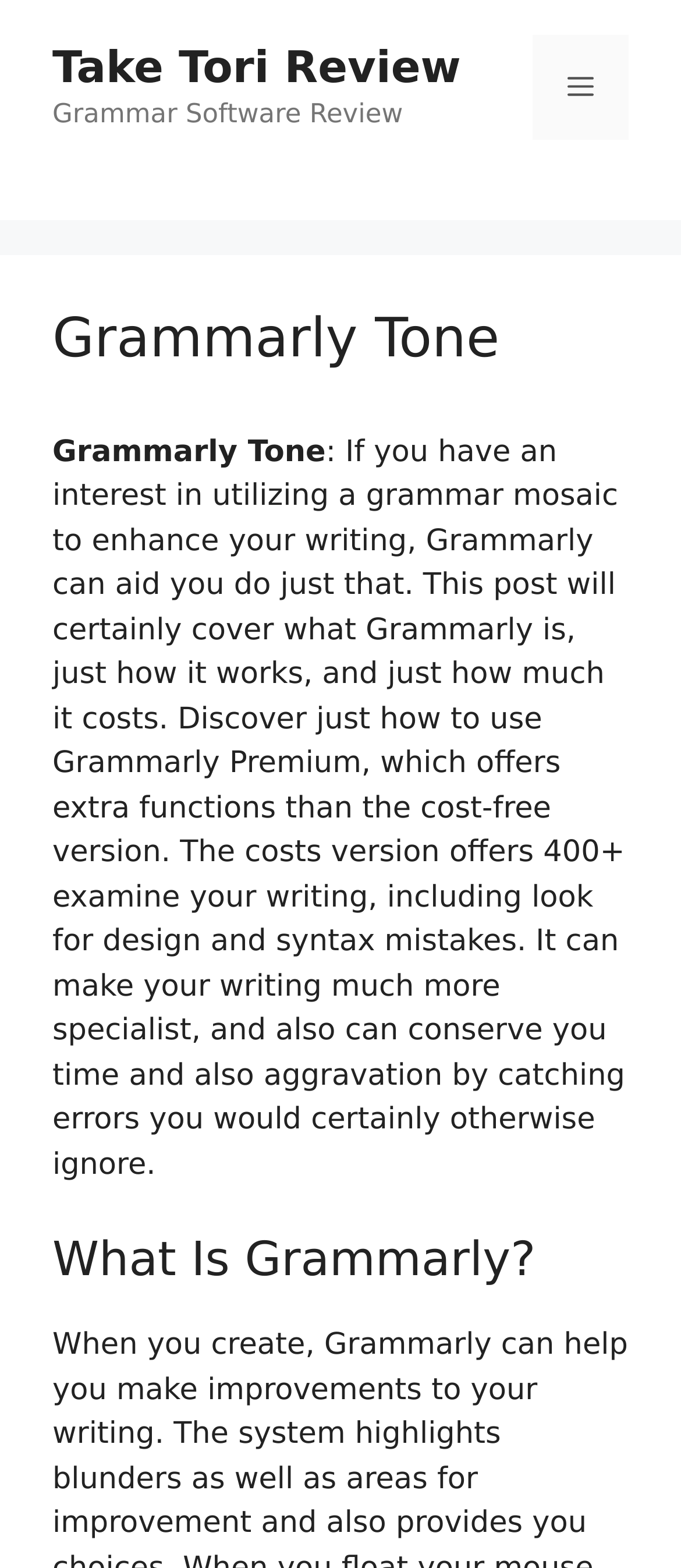Provide a short answer to the following question with just one word or phrase: Is there a free version of Grammarly?

Yes